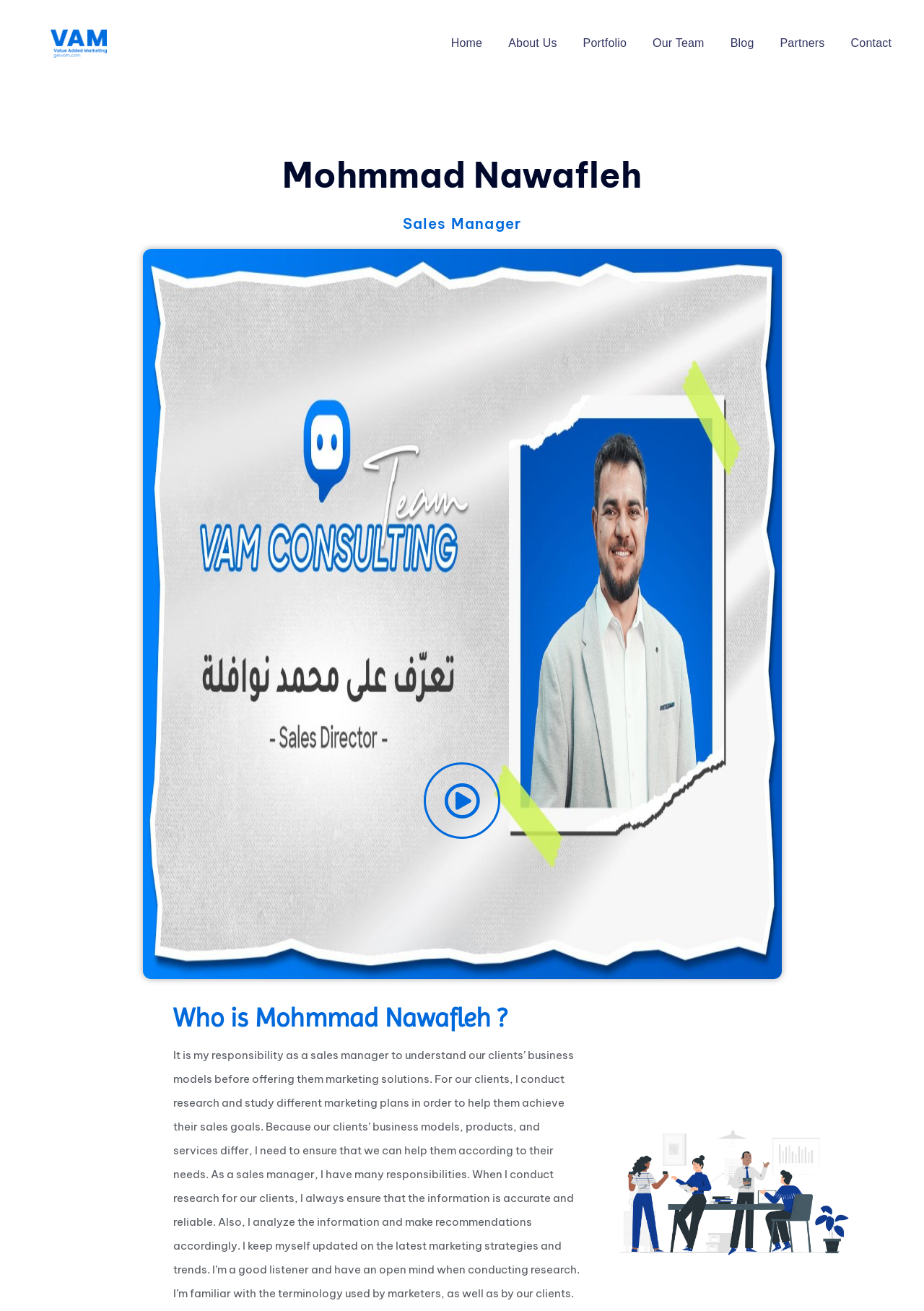Extract the bounding box coordinates of the UI element described by: "Our Team". The coordinates should include four float numbers ranging from 0 to 1, e.g., [left, top, right, bottom].

[0.694, 0.017, 0.775, 0.05]